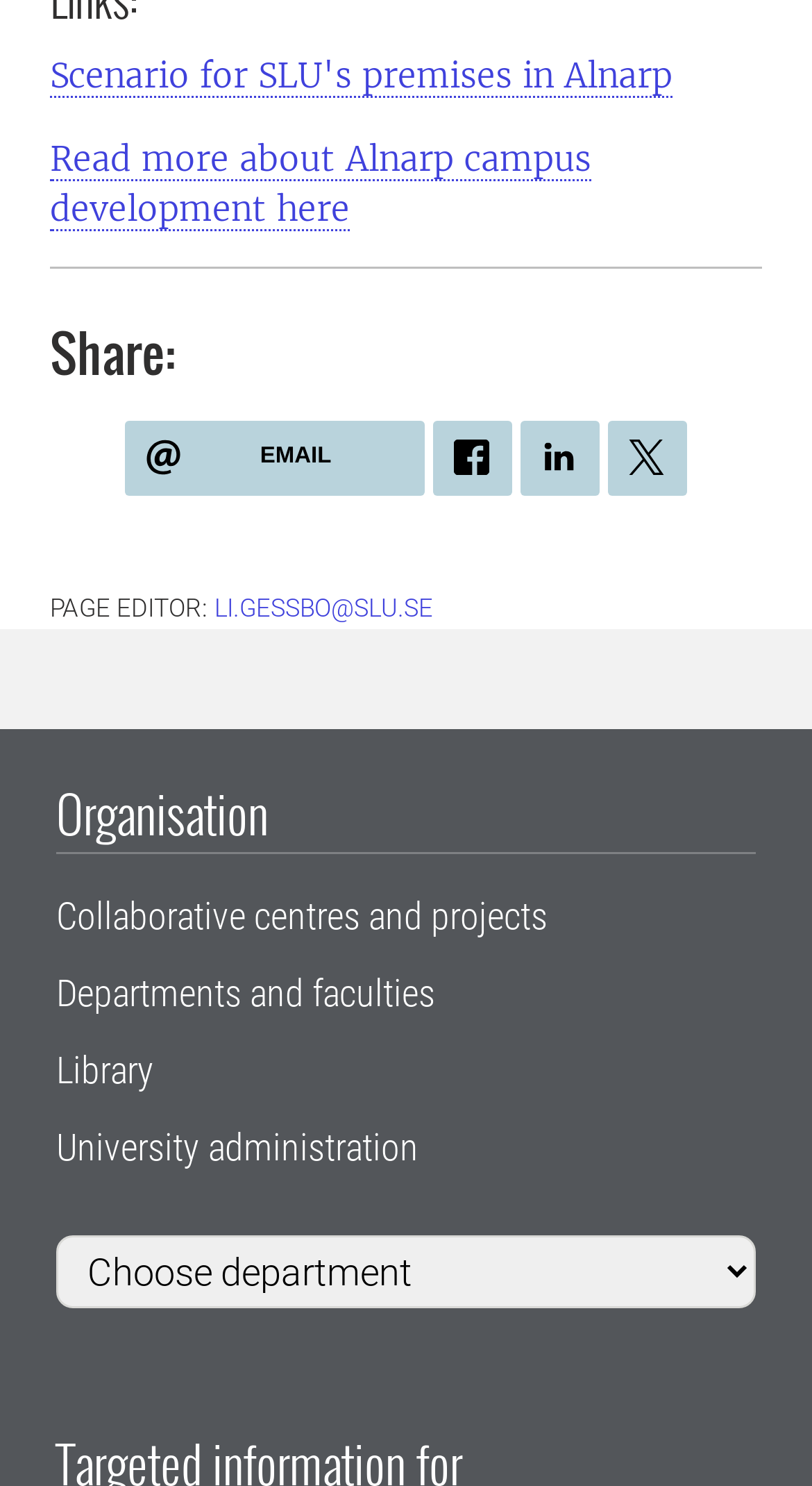Locate the UI element that matches the description University administration in the webpage screenshot. Return the bounding box coordinates in the format (top-left x, top-left y, bottom-right x, bottom-right y), with values ranging from 0 to 1.

[0.069, 0.756, 0.515, 0.786]